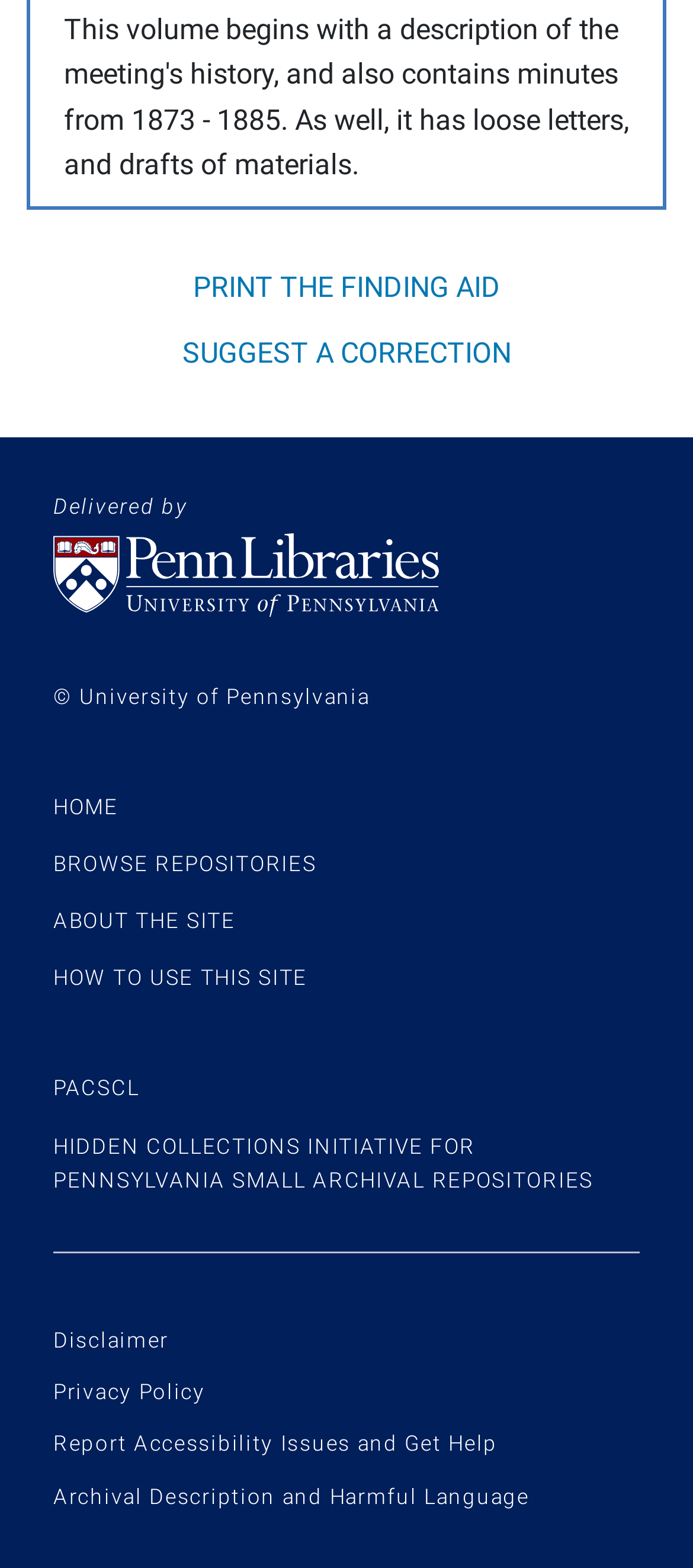Use a single word or phrase to answer the question: 
What organization is associated with this website?

University of Pennsylvania Libraries